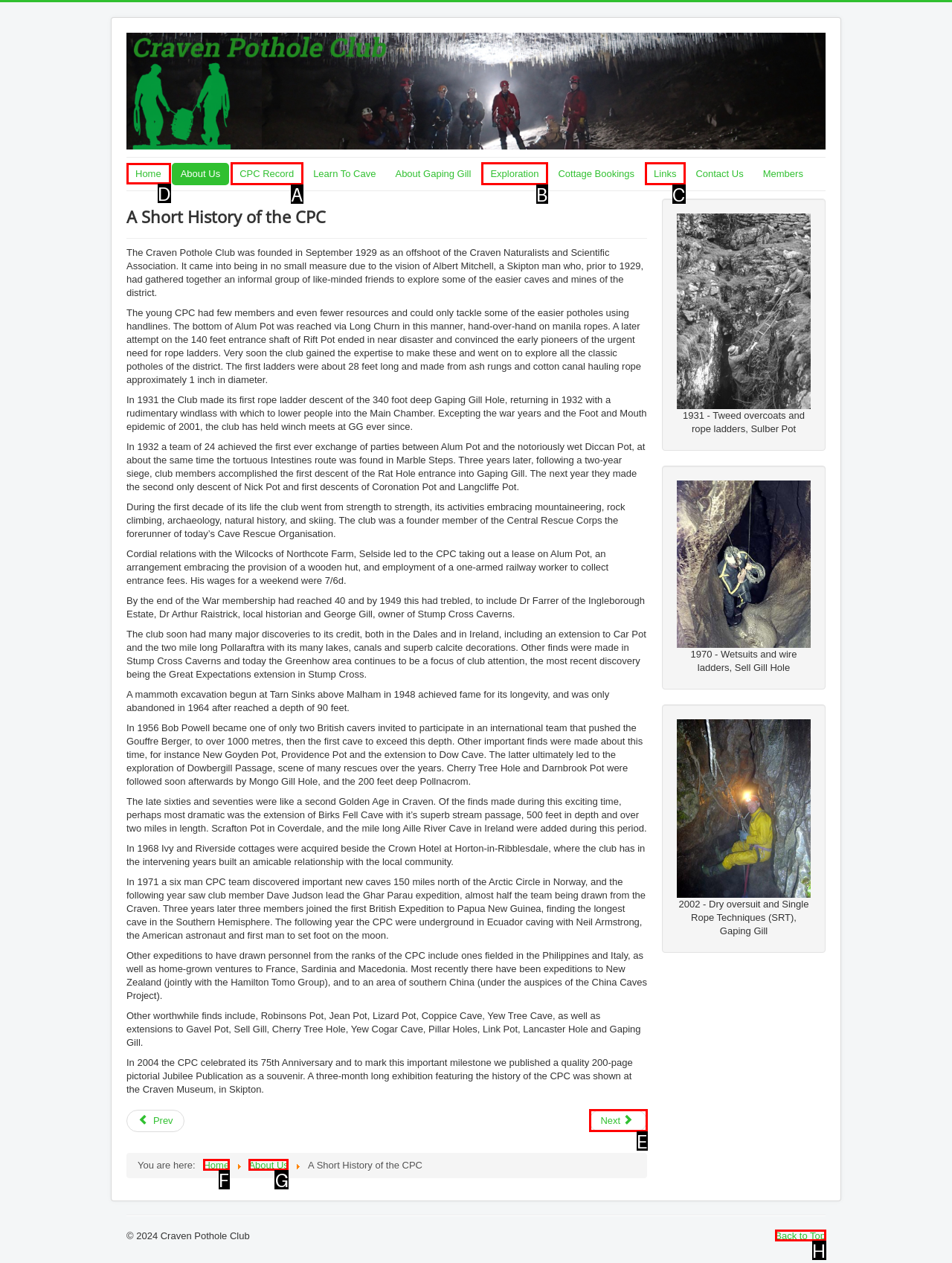Identify the letter of the UI element you should interact with to perform the task: Click the 'Home' link
Reply with the appropriate letter of the option.

D